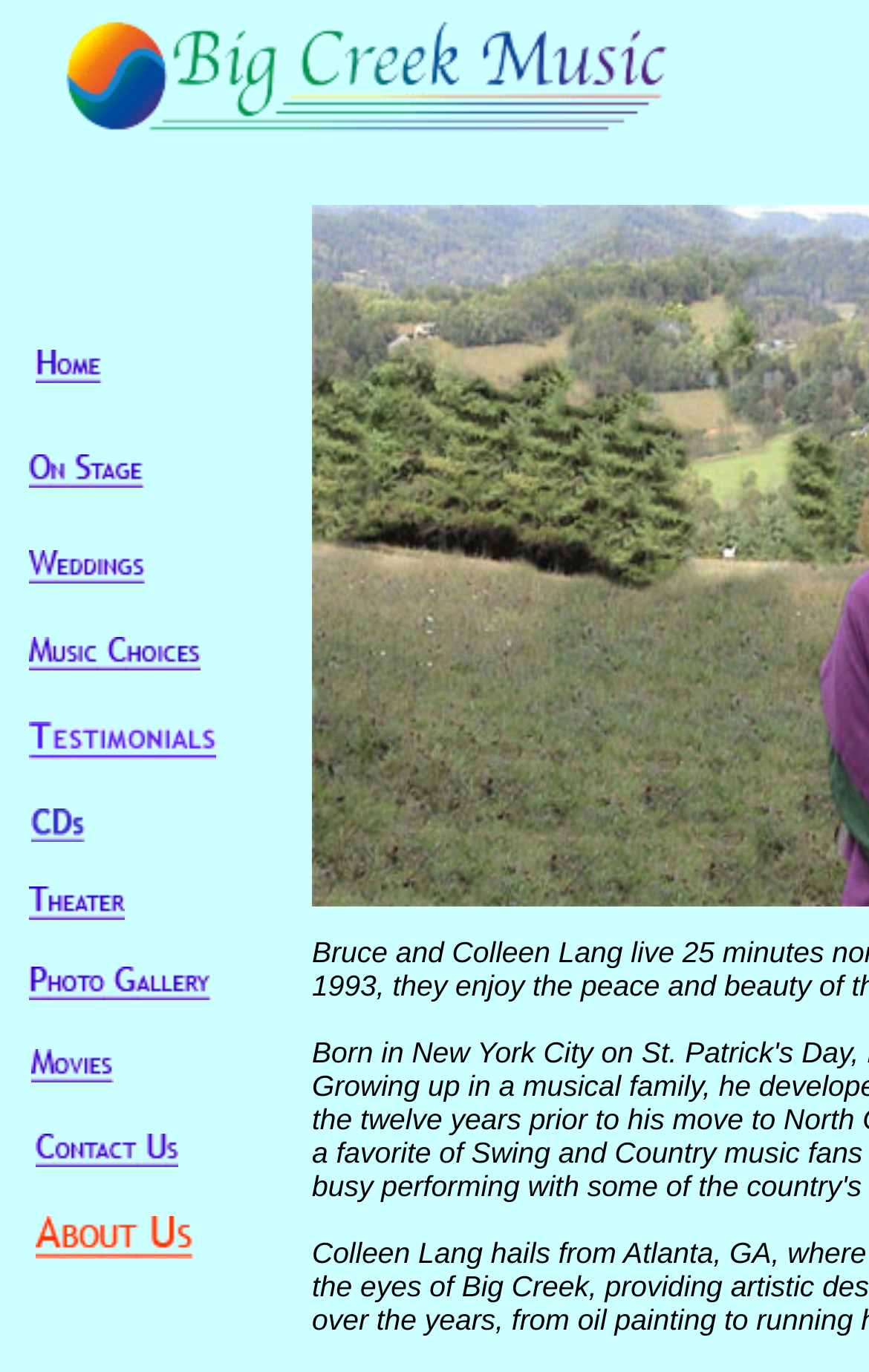Give a one-word or one-phrase response to the question:
What is the main service offered by the website?

Live music